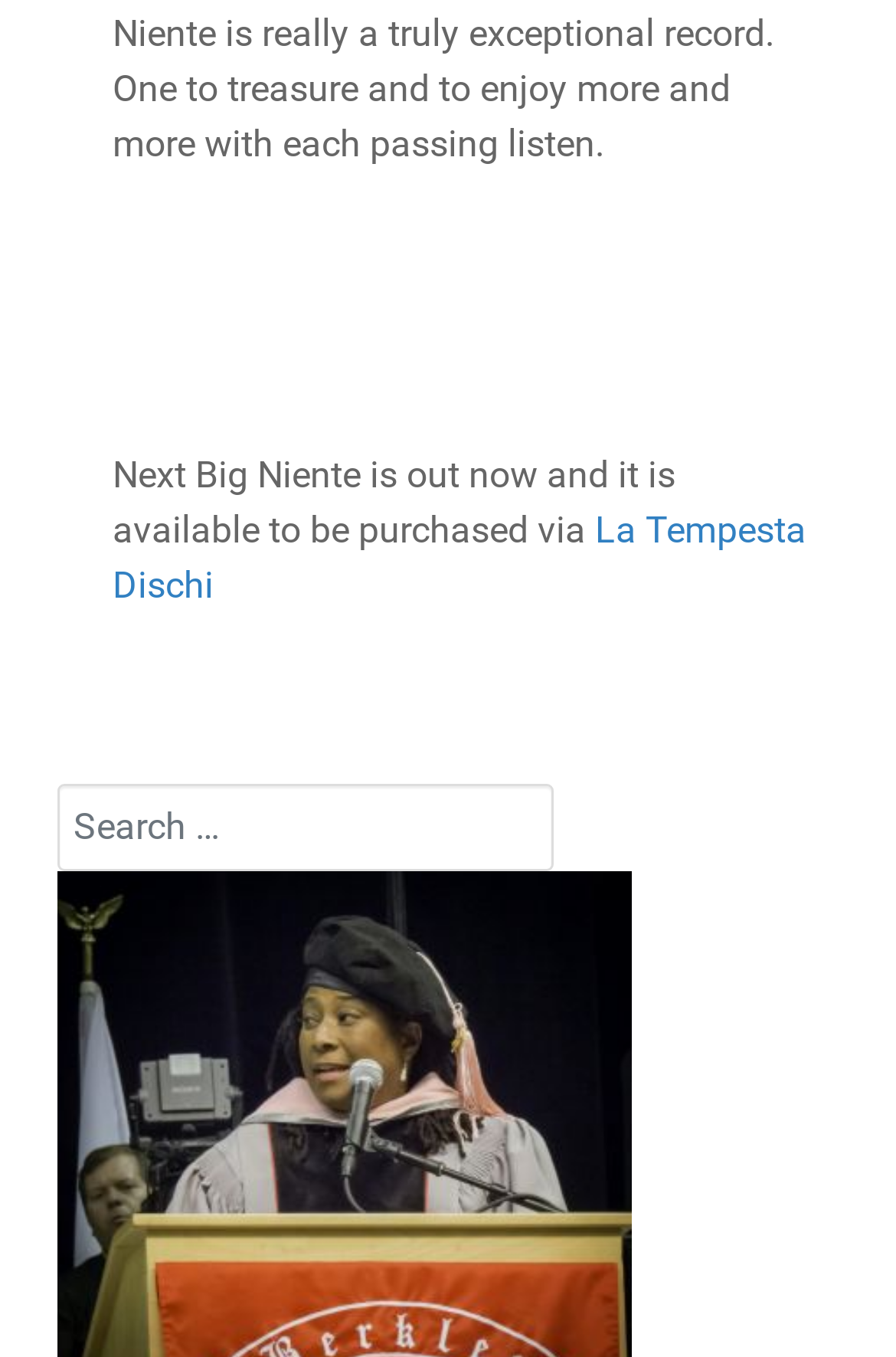Please give a concise answer to this question using a single word or phrase: 
What is the name of the record label mentioned on the webpage?

La Tempesta Dischi